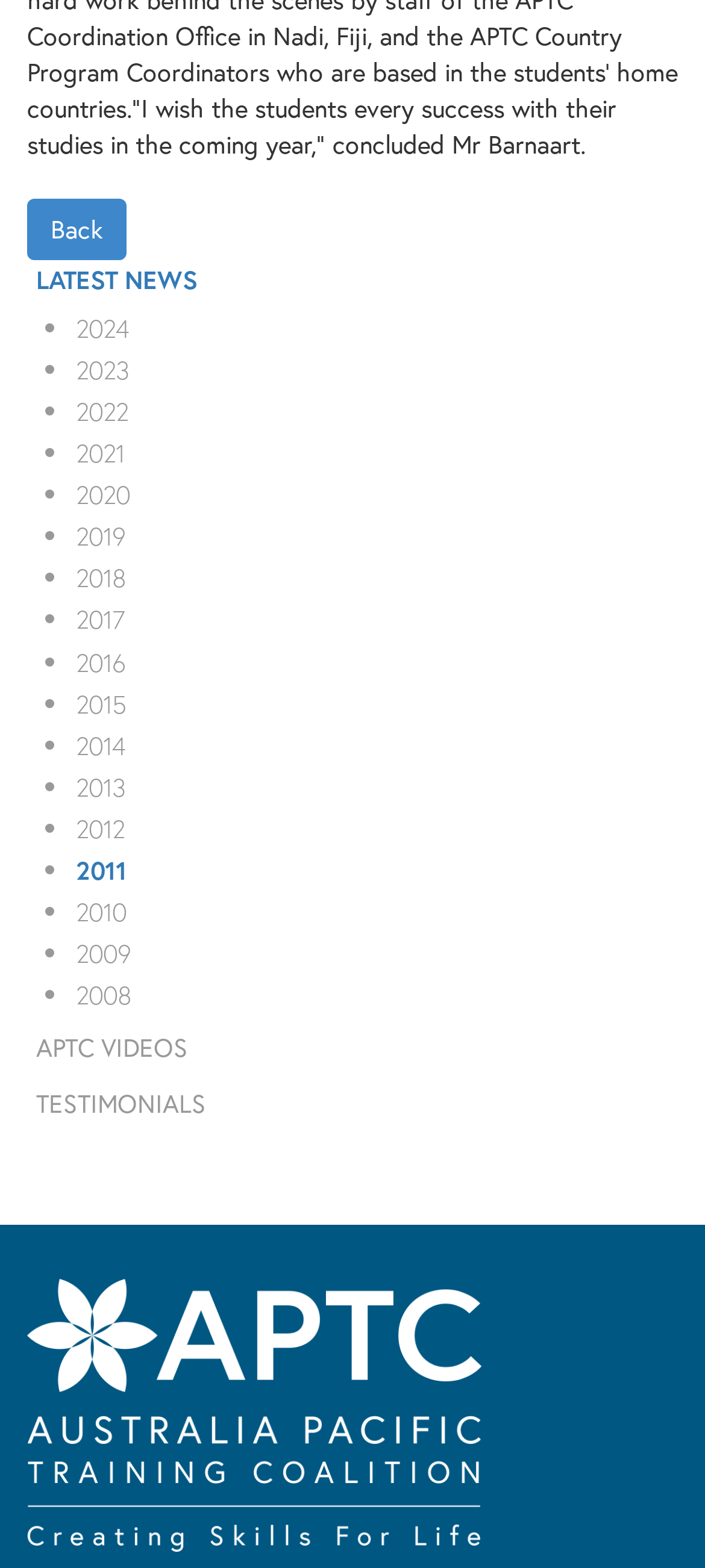Provide a brief response to the question below using one word or phrase:
How many years are listed on the webpage?

15